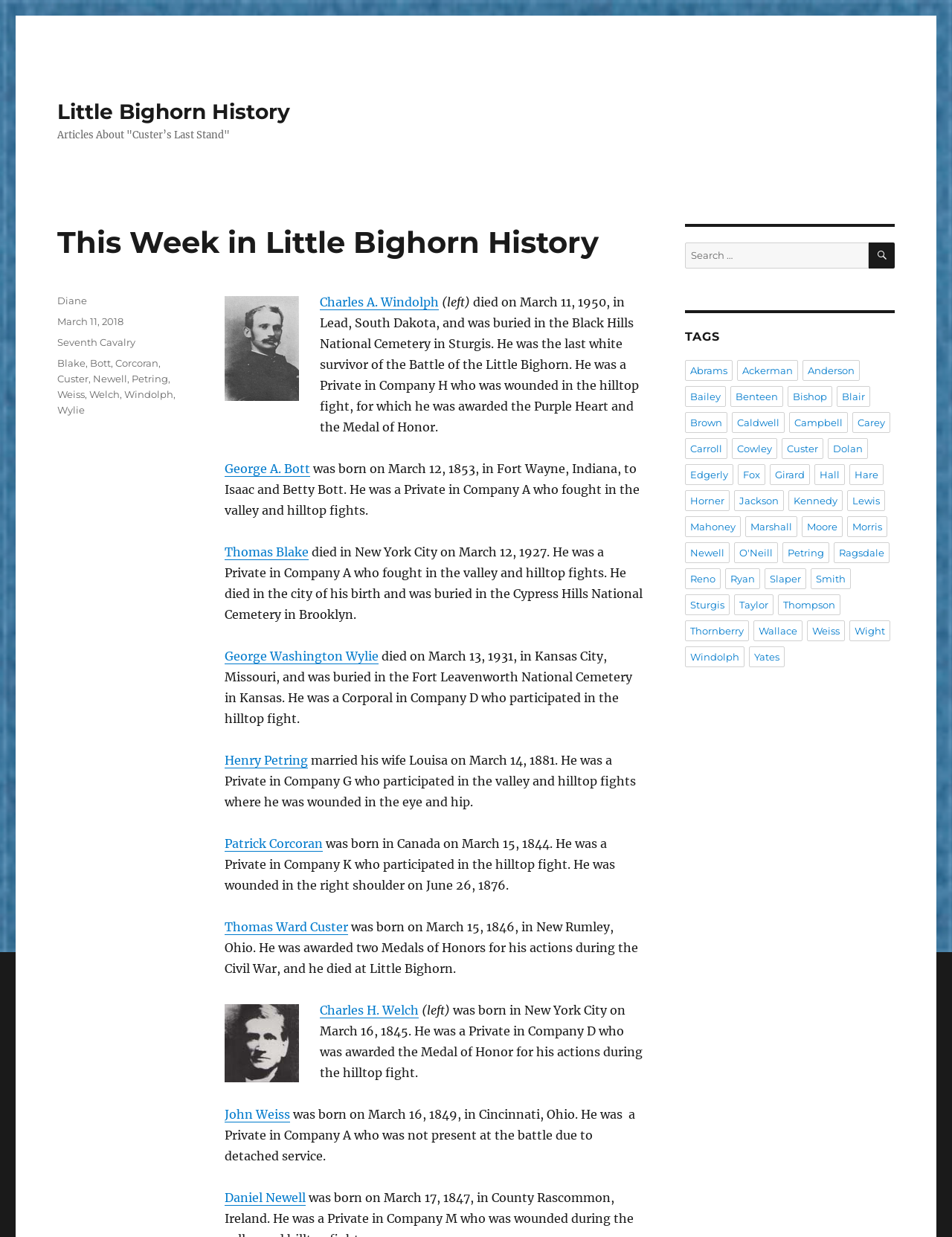What is the main heading displayed on the webpage? Please provide the text.

This Week in Little Bighorn History